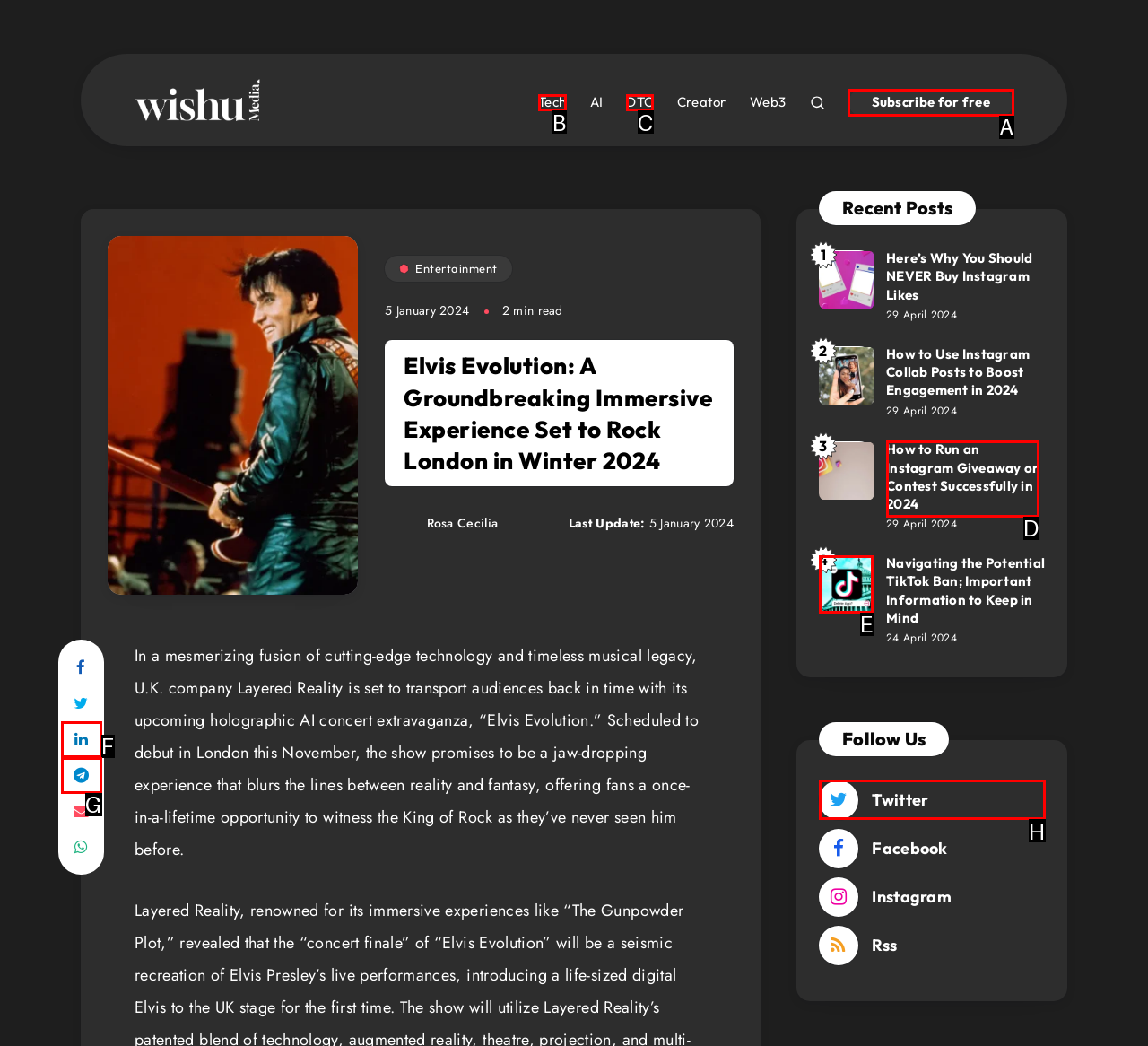For the instruction: Subscribe for free, determine the appropriate UI element to click from the given options. Respond with the letter corresponding to the correct choice.

A